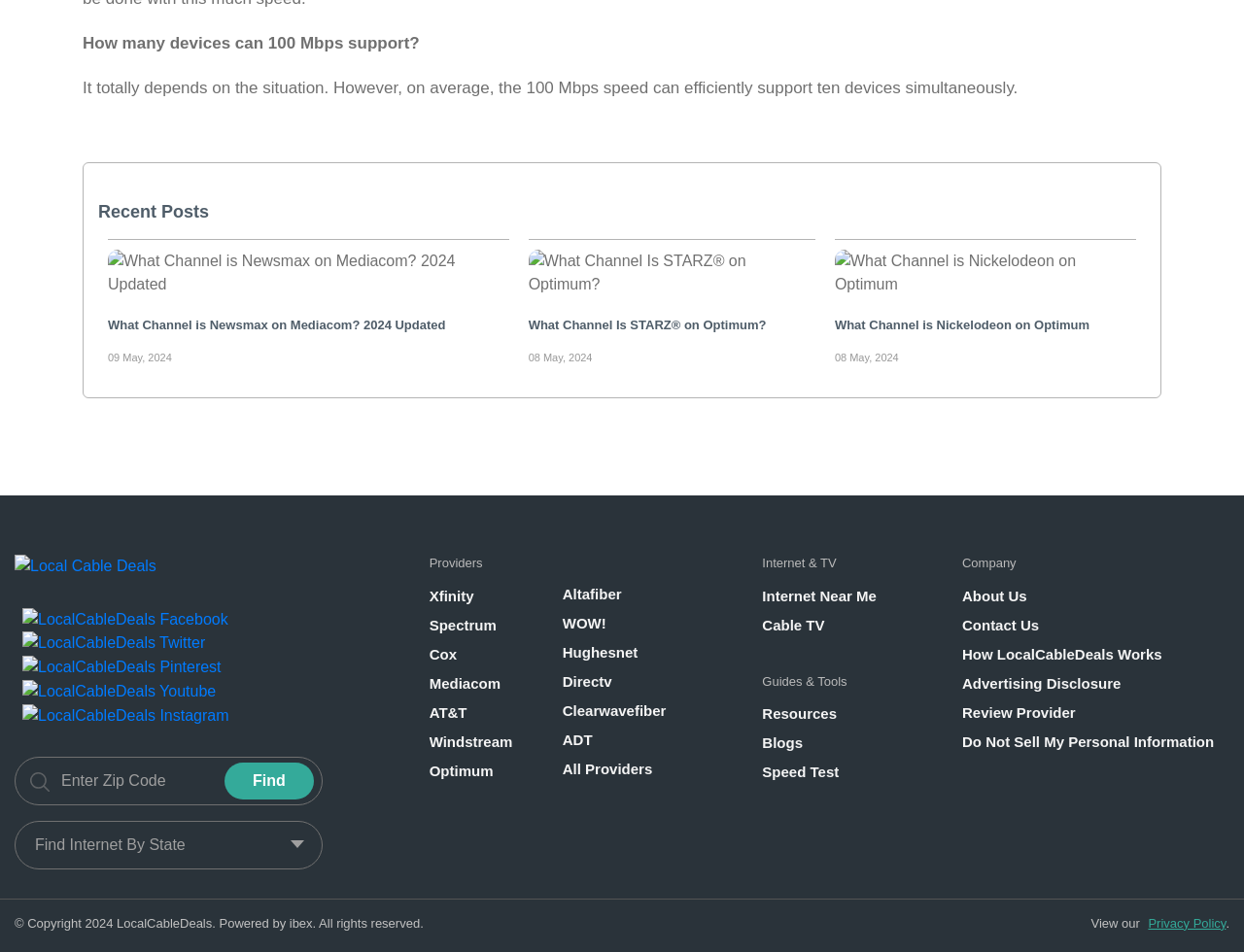Determine the bounding box coordinates of the UI element that matches the following description: "All Providers". The coordinates should be four float numbers between 0 and 1 in the format [left, top, right, bottom].

[0.452, 0.799, 0.524, 0.816]